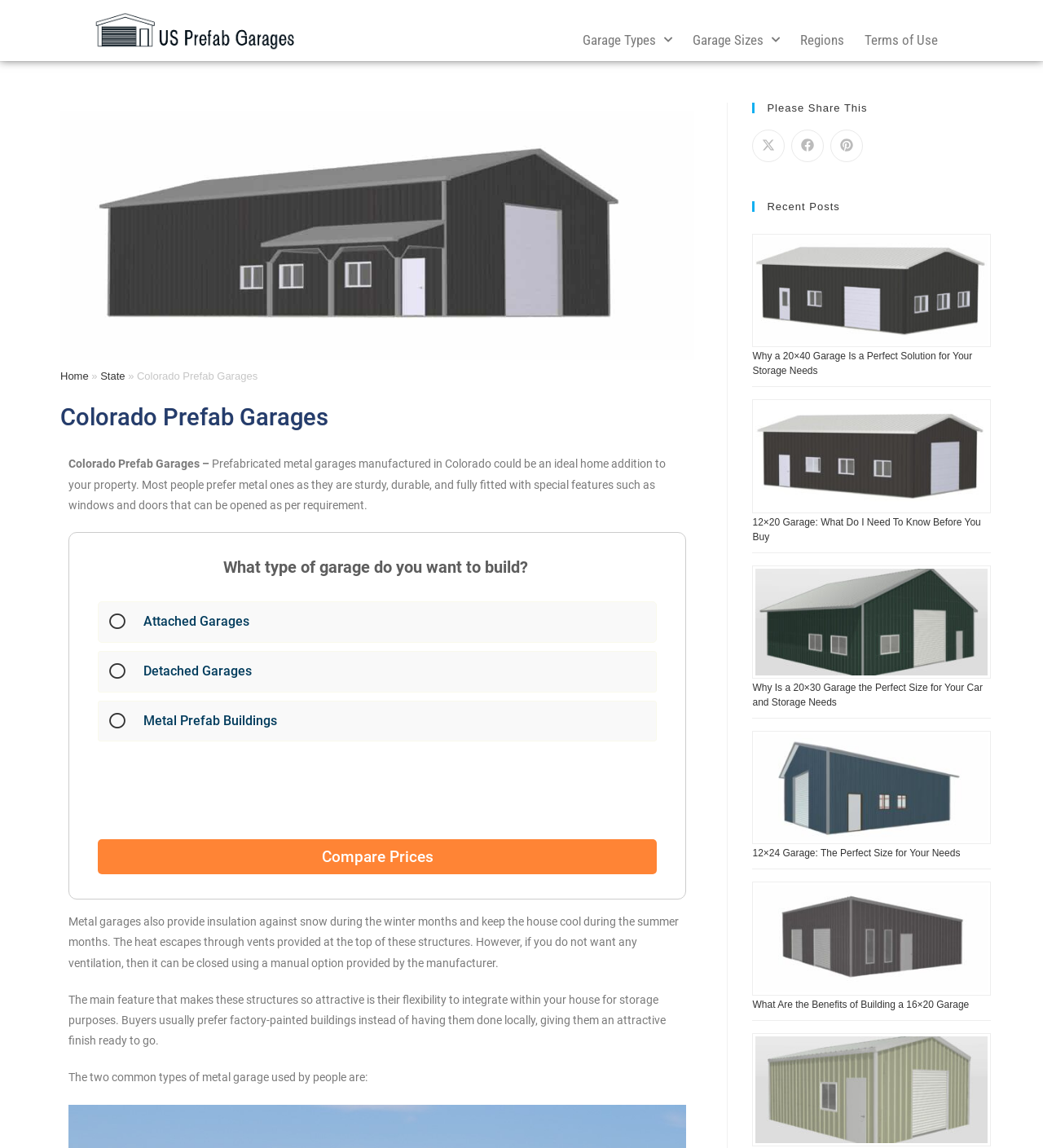Extract the bounding box coordinates for the described element: "Regions". The coordinates should be represented as four float numbers between 0 and 1: [left, top, right, bottom].

[0.76, 0.028, 0.817, 0.042]